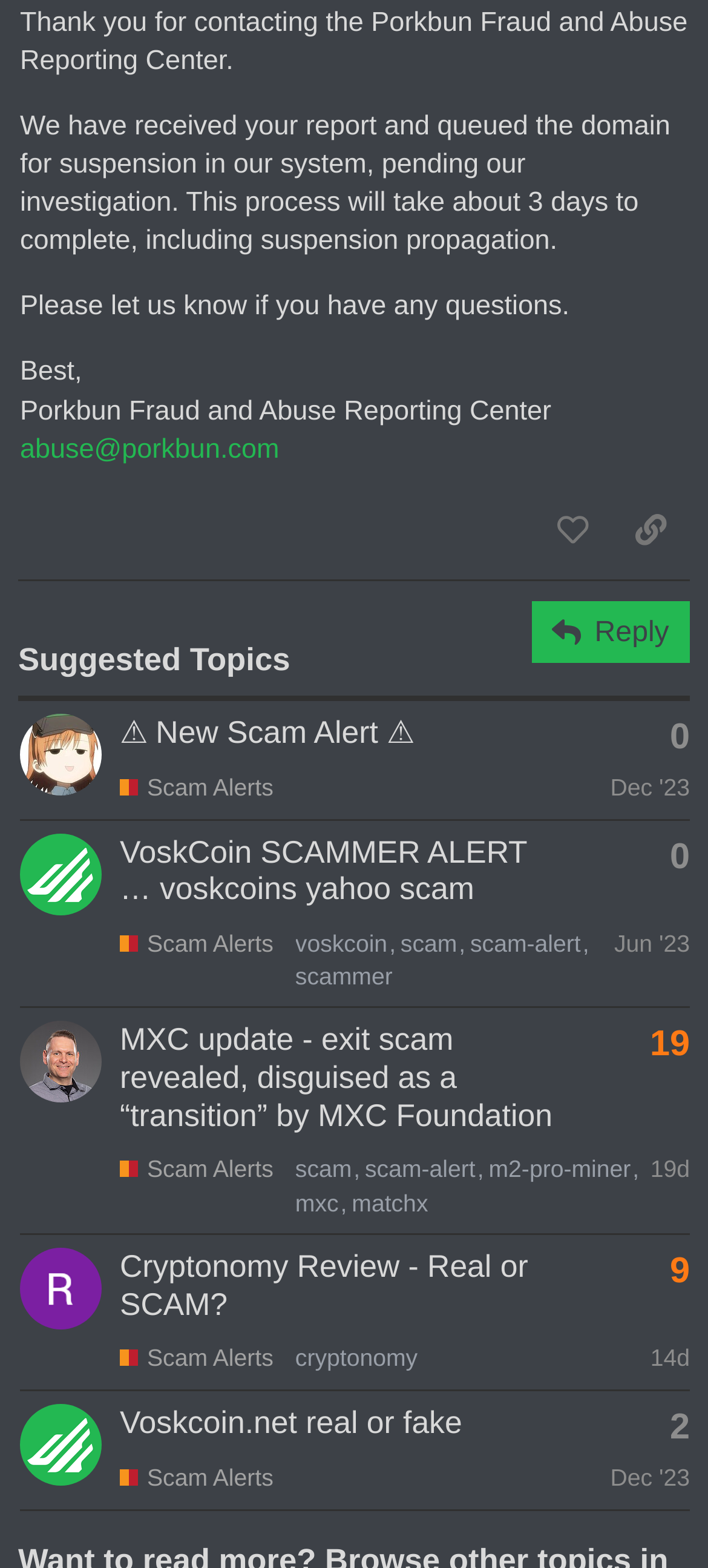Provide the bounding box coordinates of the HTML element this sentence describes: "scam-alert". The bounding box coordinates consist of four float numbers between 0 and 1, i.e., [left, top, right, bottom].

[0.664, 0.592, 0.832, 0.613]